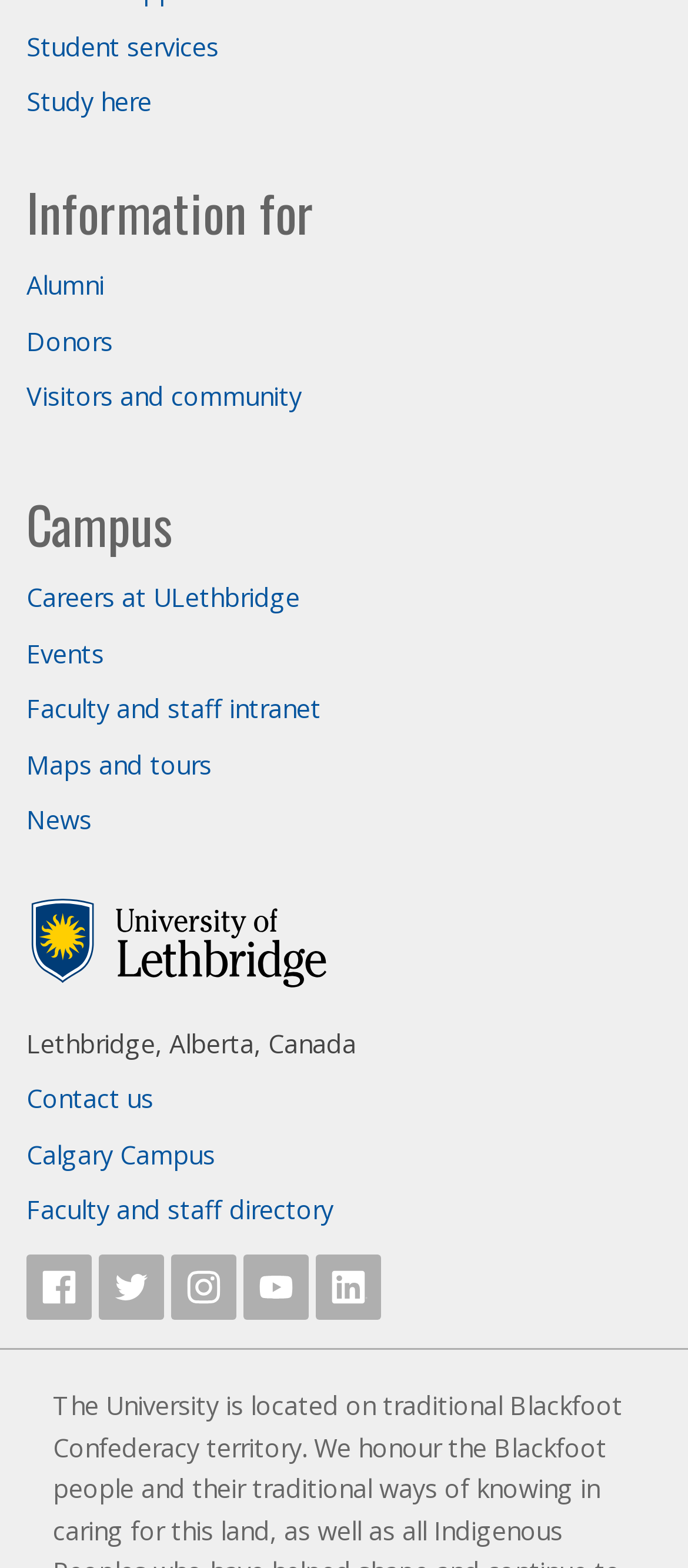Provide a brief response to the question below using one word or phrase:
What is the name of the university?

ULethbridge